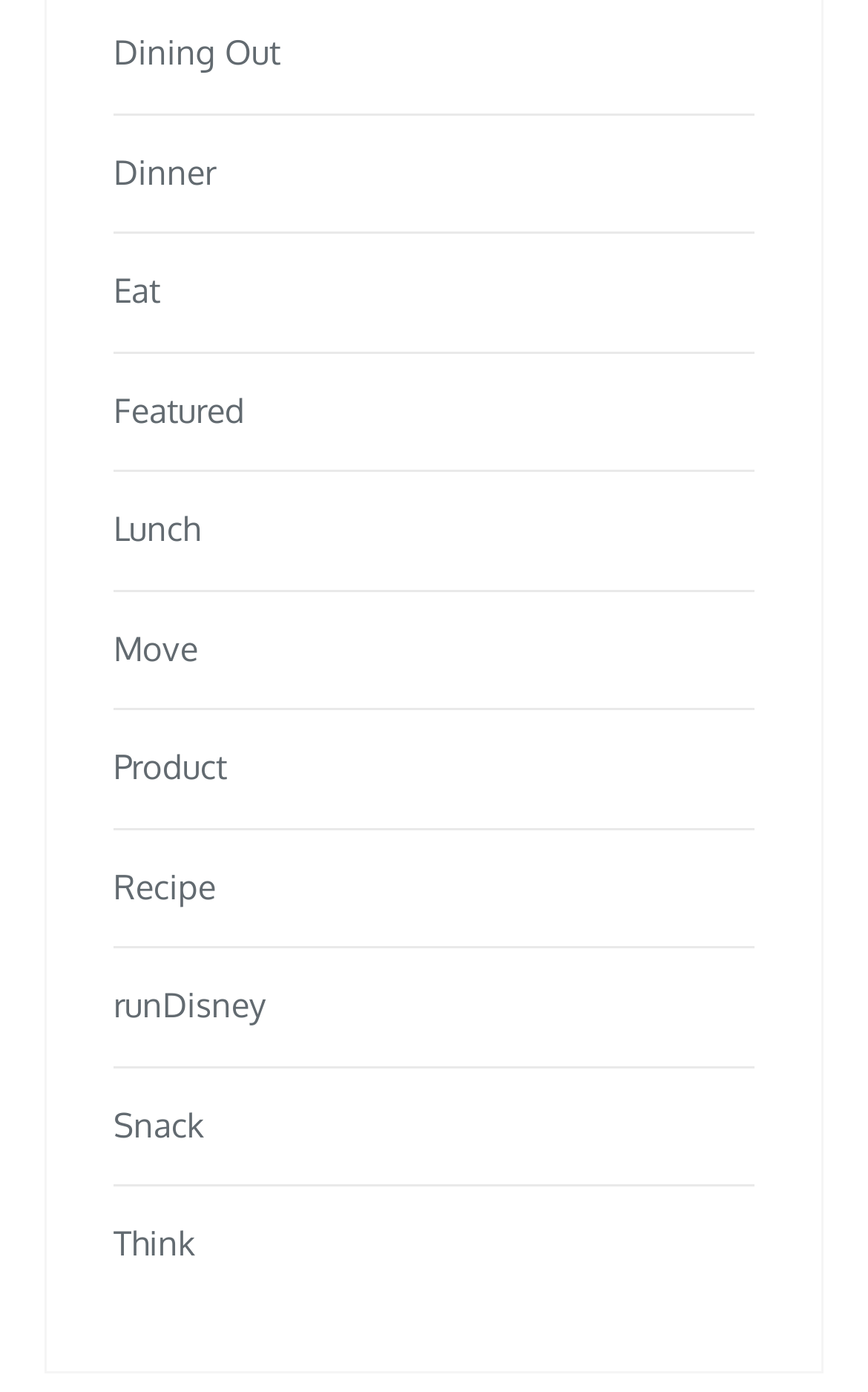Determine the bounding box coordinates for the region that must be clicked to execute the following instruction: "Explore runDisney".

[0.131, 0.706, 0.869, 0.742]